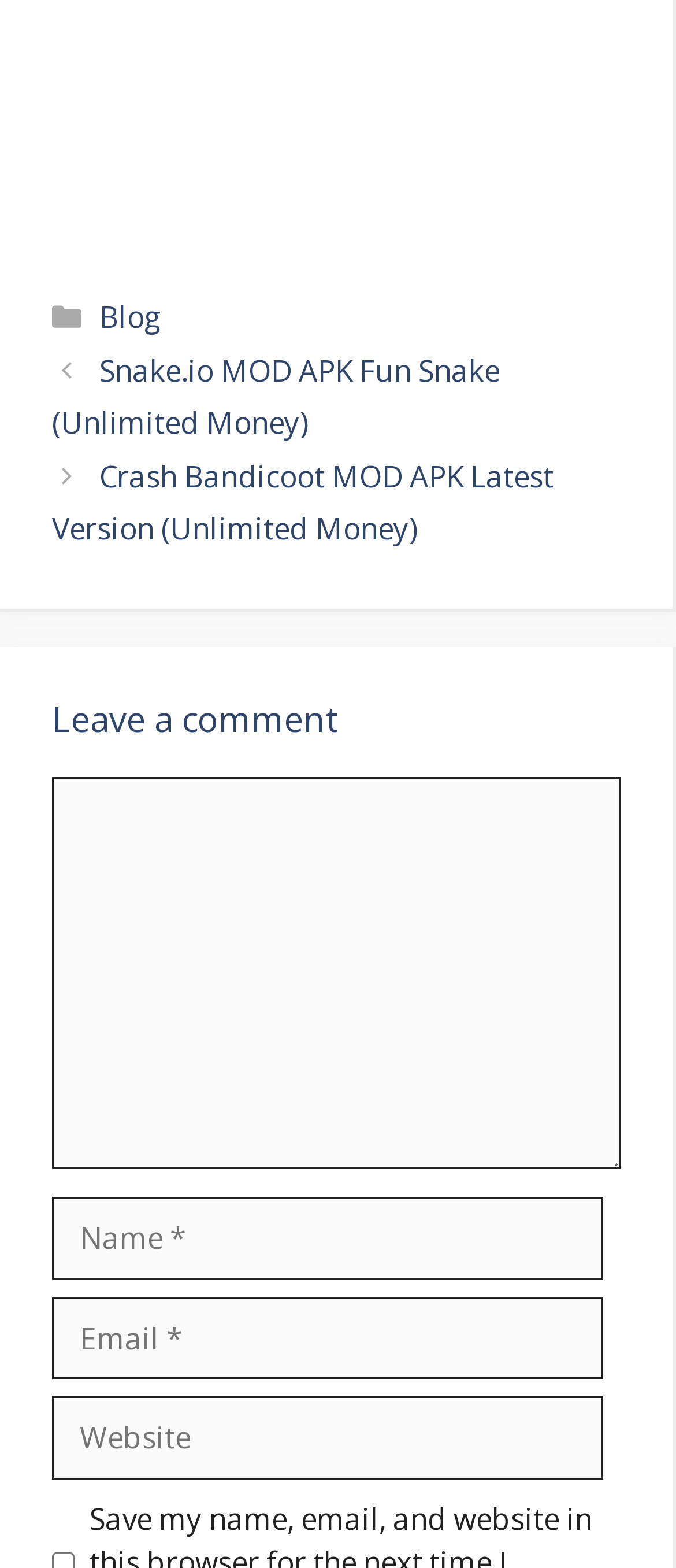What is the category of the first post?
Please look at the screenshot and answer using one word or phrase.

Blog